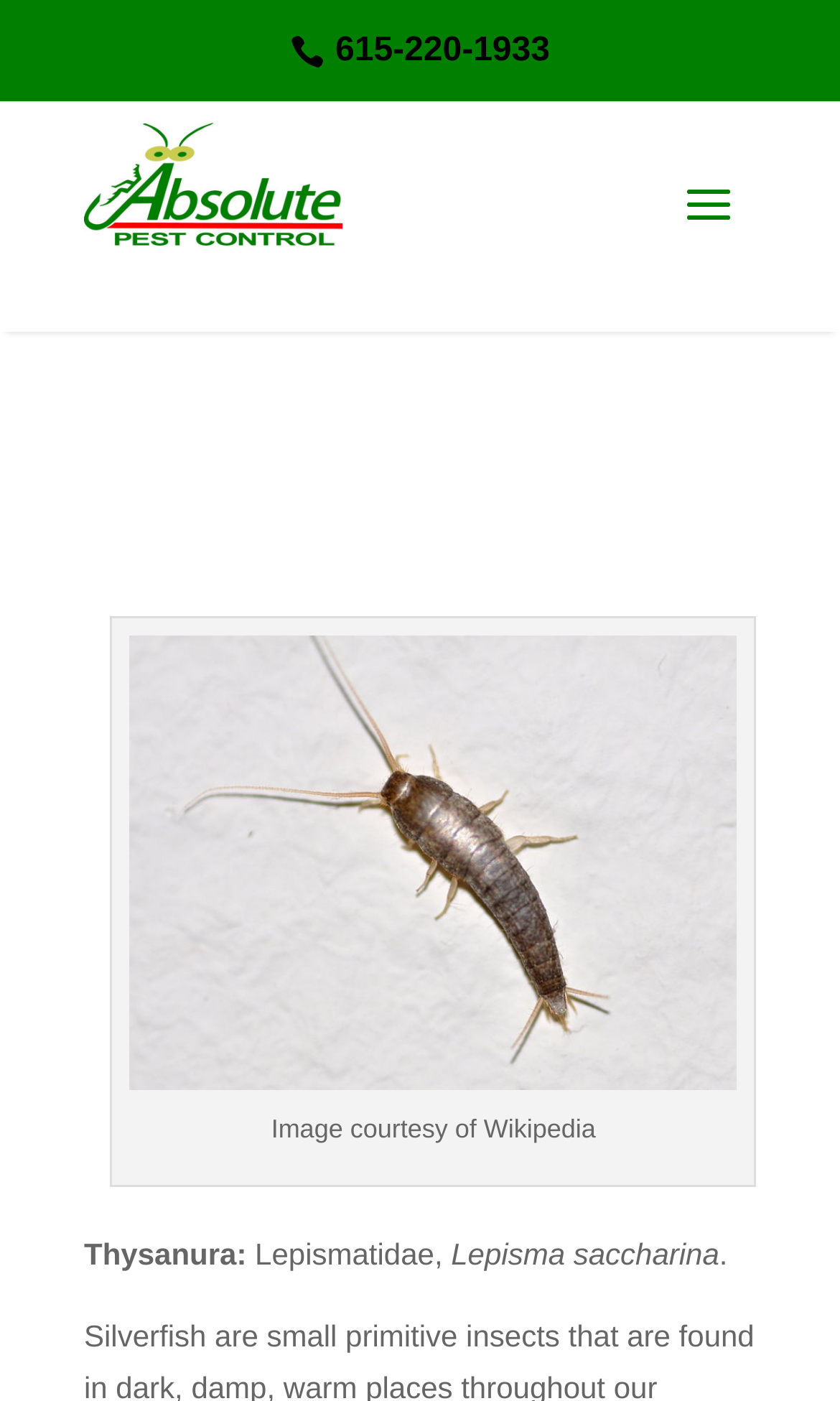Please provide a comprehensive answer to the question below using the information from the image: What is the source of the image on the webpage?

I found the source of the image by looking at the StaticText element with the OCR text 'Image courtesy of Wikipedia' located at the bottom of the webpage, with a bounding box coordinate of [0.323, 0.796, 0.709, 0.817].